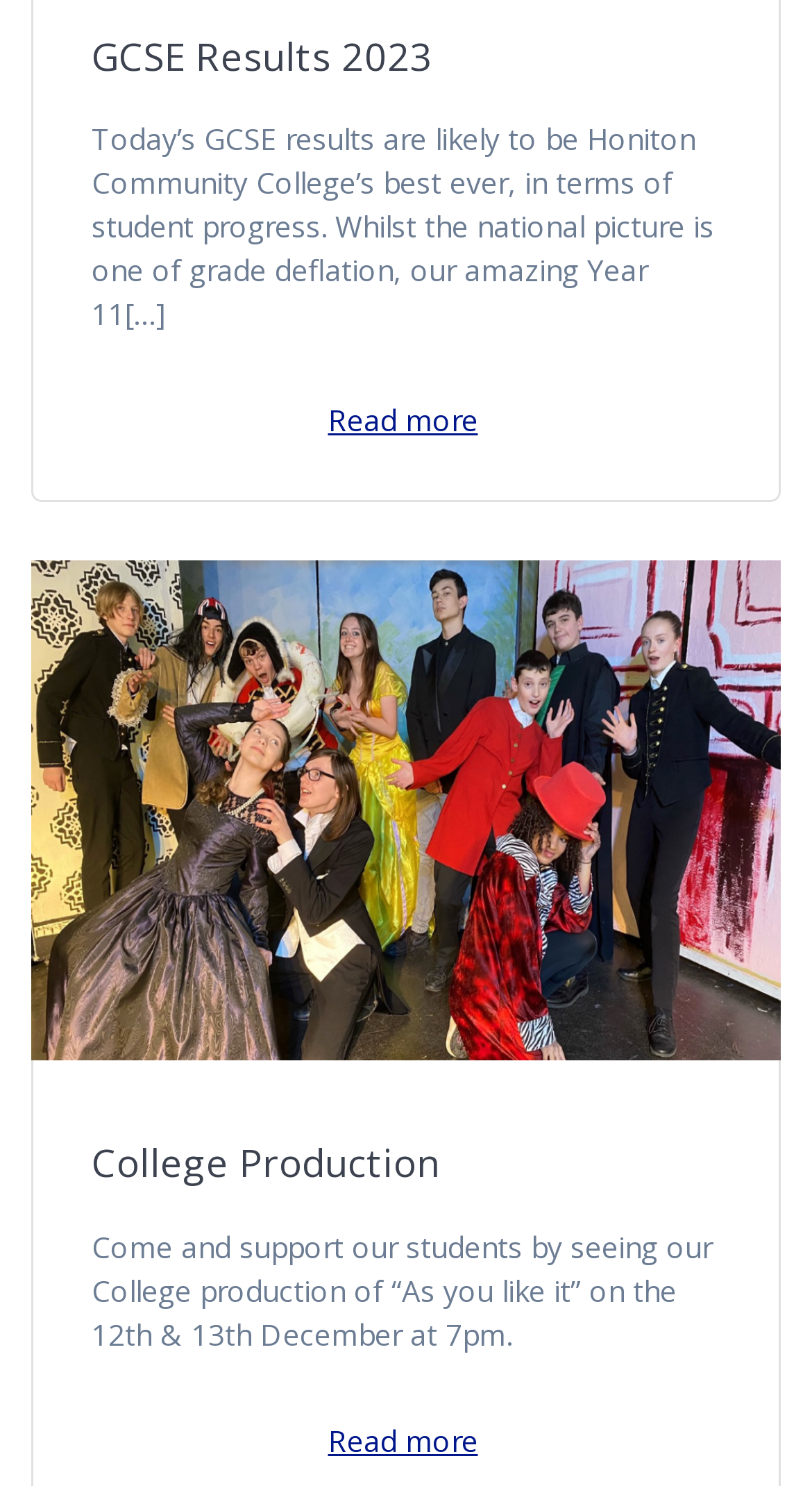Respond to the following query with just one word or a short phrase: 
How many news sections are there on the webpage?

2